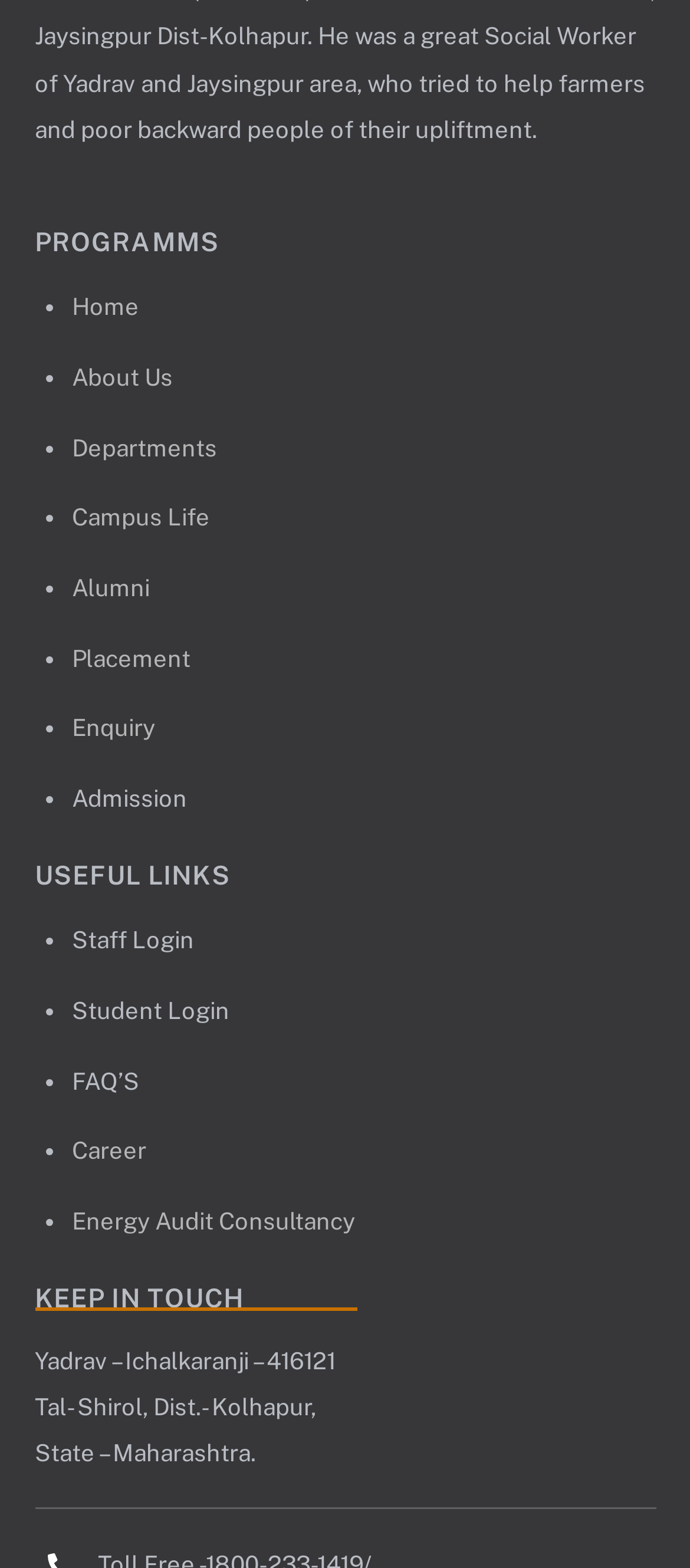From the details in the image, provide a thorough response to the question: How many sections are there in the webpage?

There are three sections in the webpage: 'PROGRAMMS', 'USEFUL LINKS', and 'KEEP IN TOUCH', which are separated by headings and contain different types of elements, such as links and static text.